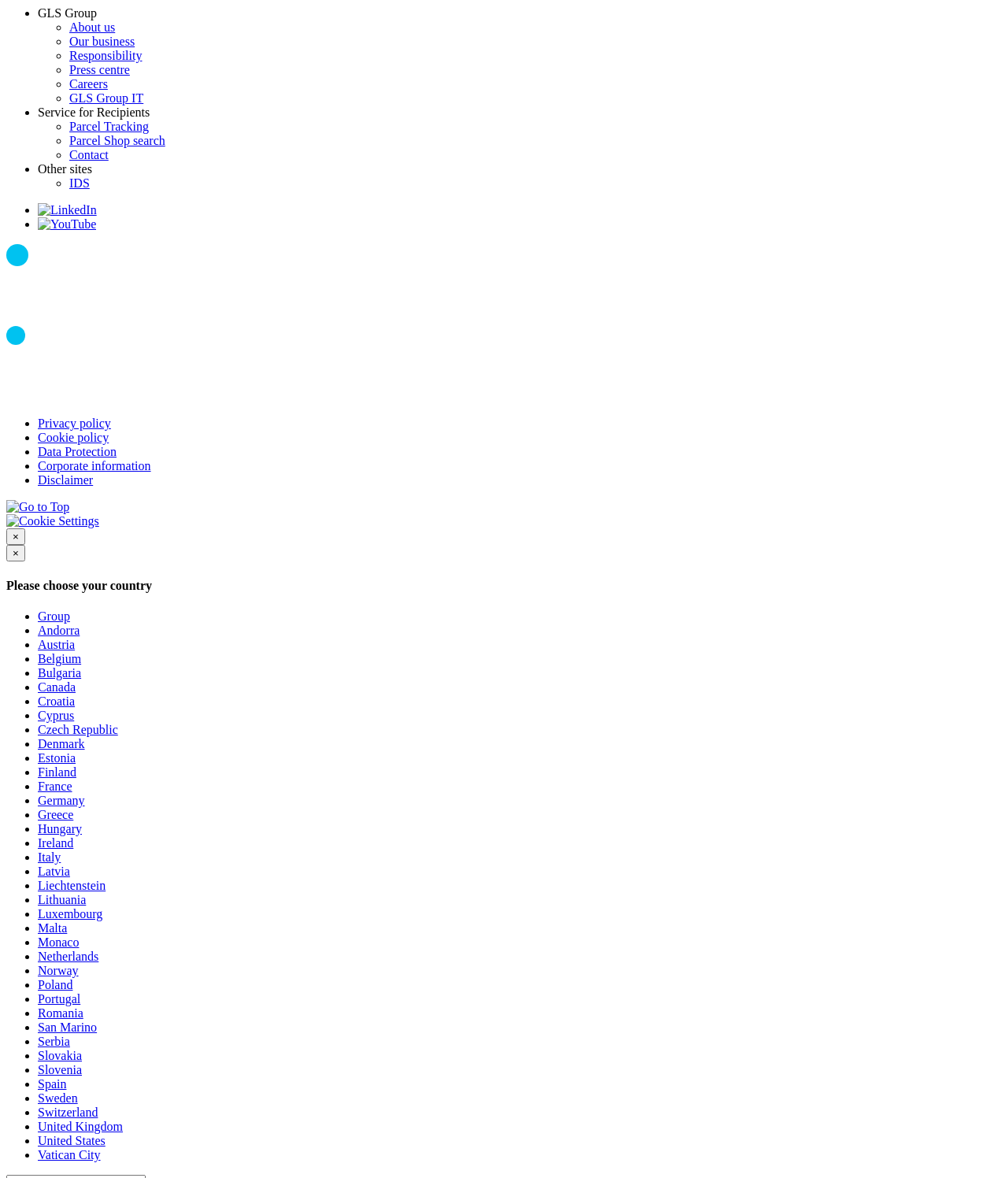Could you find the bounding box coordinates of the clickable area to complete this instruction: "Go to LinkedIn"?

[0.038, 0.173, 0.096, 0.184]